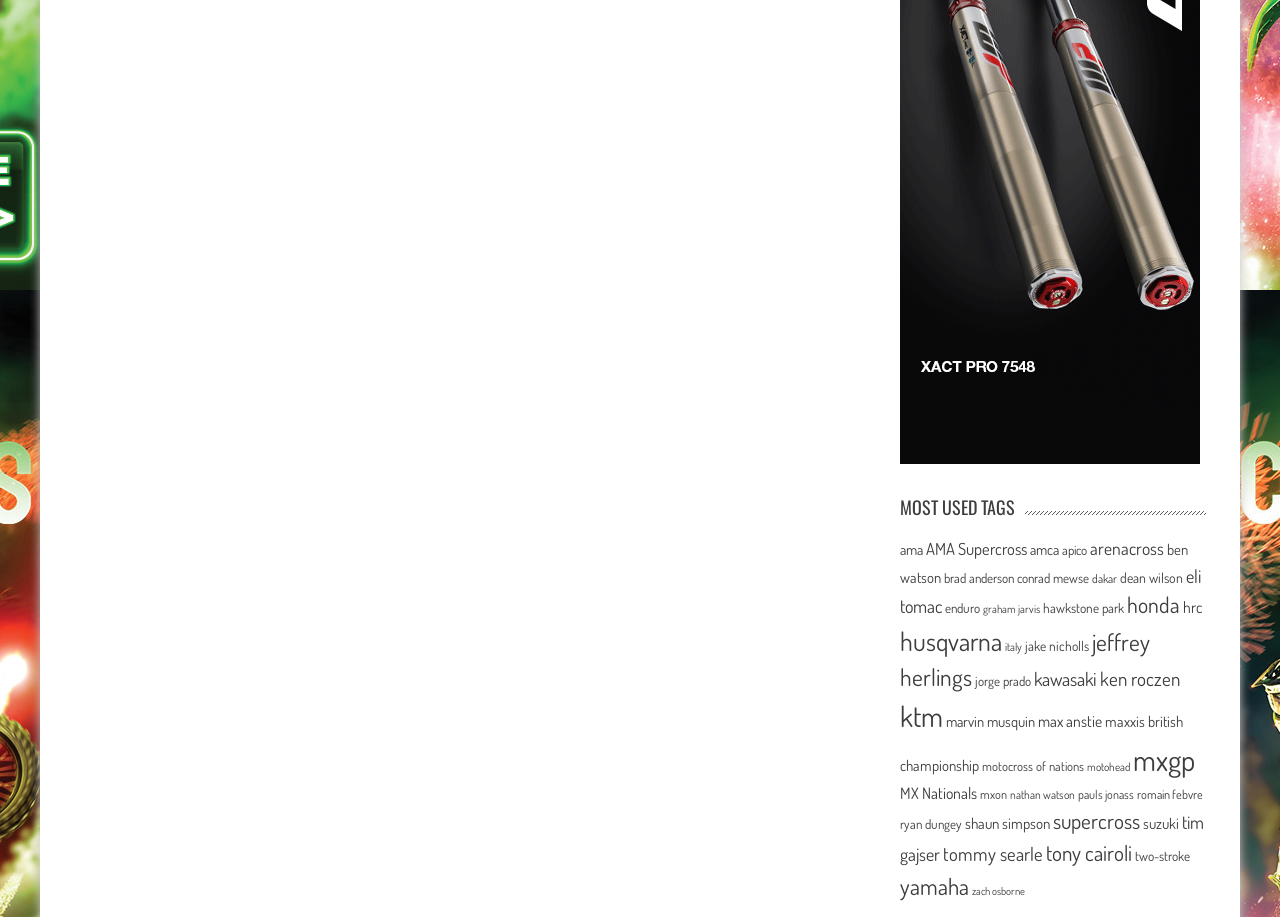Please answer the following question using a single word or phrase: 
What is the tag with the most items that is not a motocross championship?

ktm